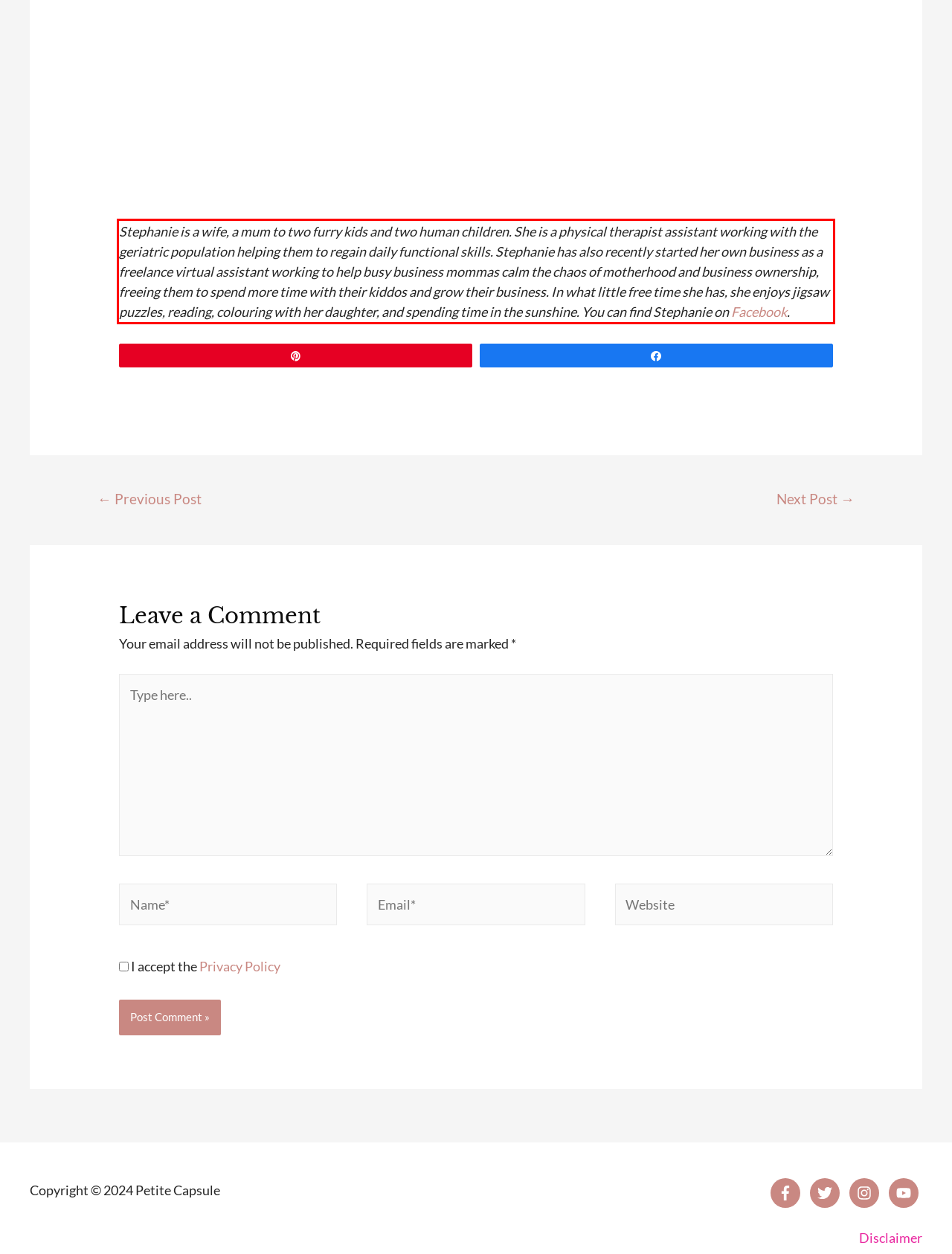Identify the red bounding box in the webpage screenshot and perform OCR to generate the text content enclosed.

Stephanie is a wife, a mum to two furry kids and two human children. She is a physical therapist assistant working with the geriatric population helping them to regain daily functional skills. Stephanie has also recently started her own business as a freelance virtual assistant working to help busy business mommas calm the chaos of motherhood and business ownership, freeing them to spend more time with their kiddos and grow their business. In what little free time she has, she enjoys jigsaw puzzles, reading, colouring with her daughter, and spending time in the sunshine. You can find Stephanie on Facebook.